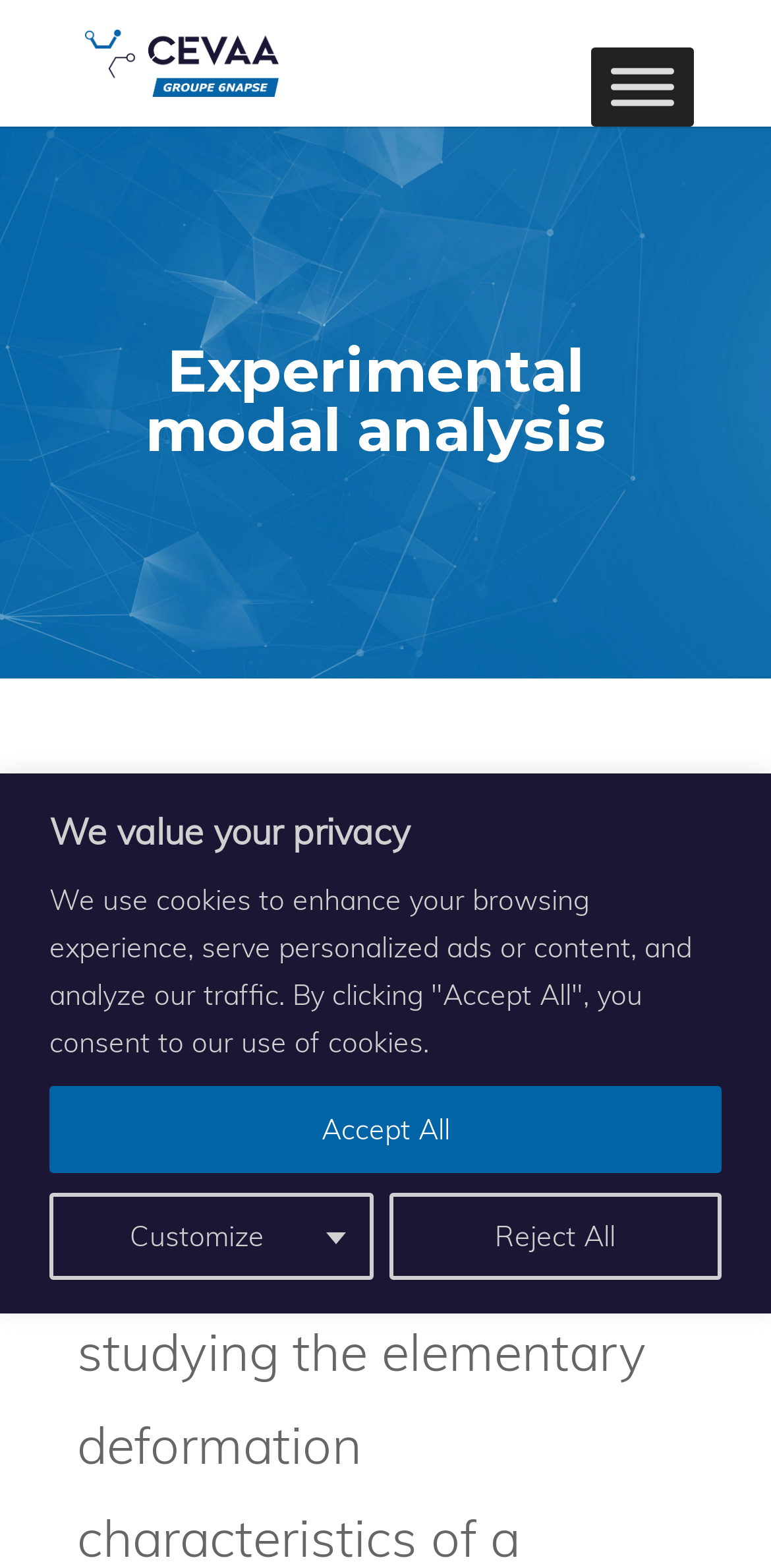What is the purpose of the button on the top-right corner?
Look at the screenshot and give a one-word or phrase answer.

Toggle Menu